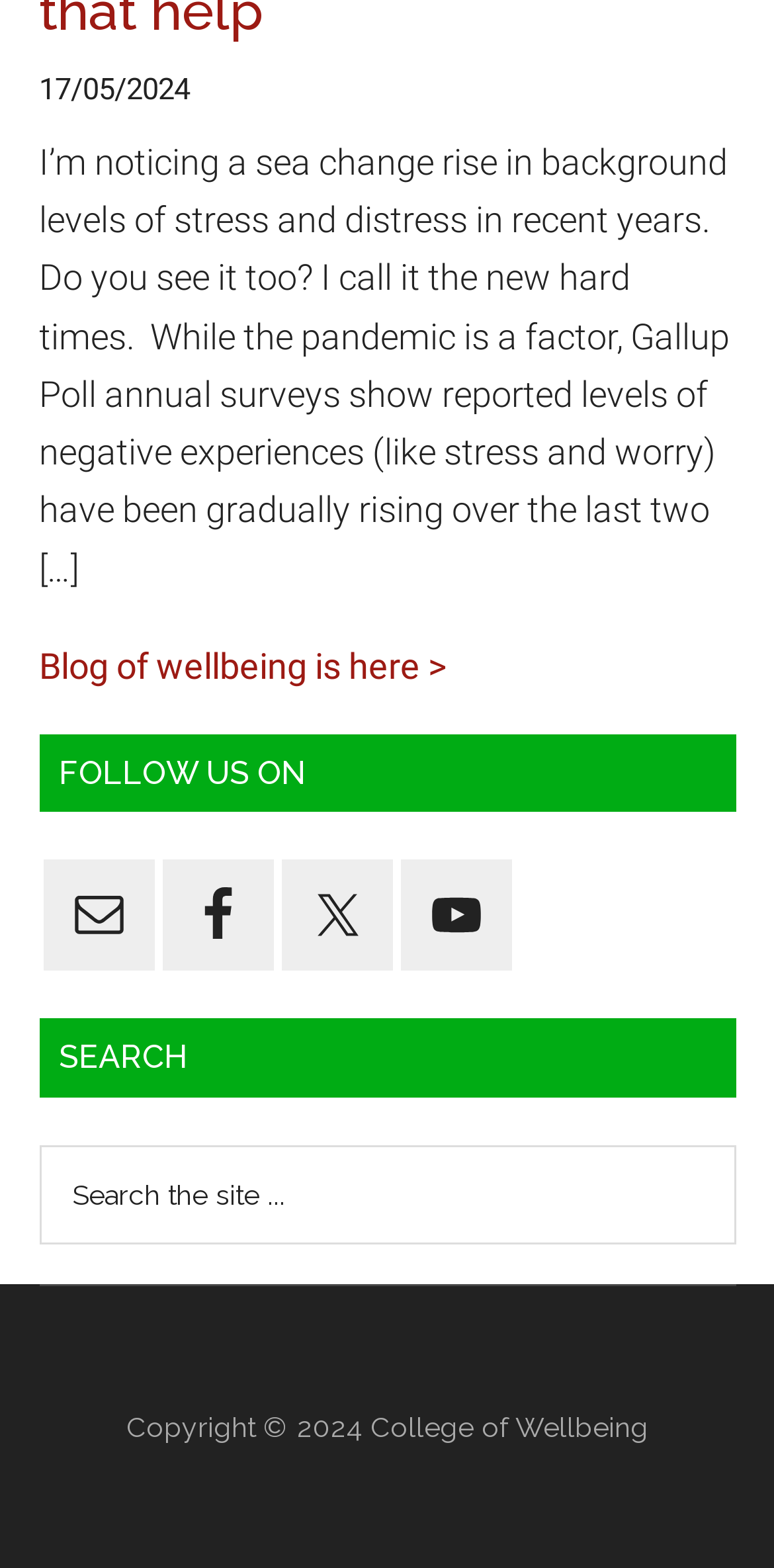What is the purpose of the search box?
Using the image as a reference, answer the question with a short word or phrase.

To search the site